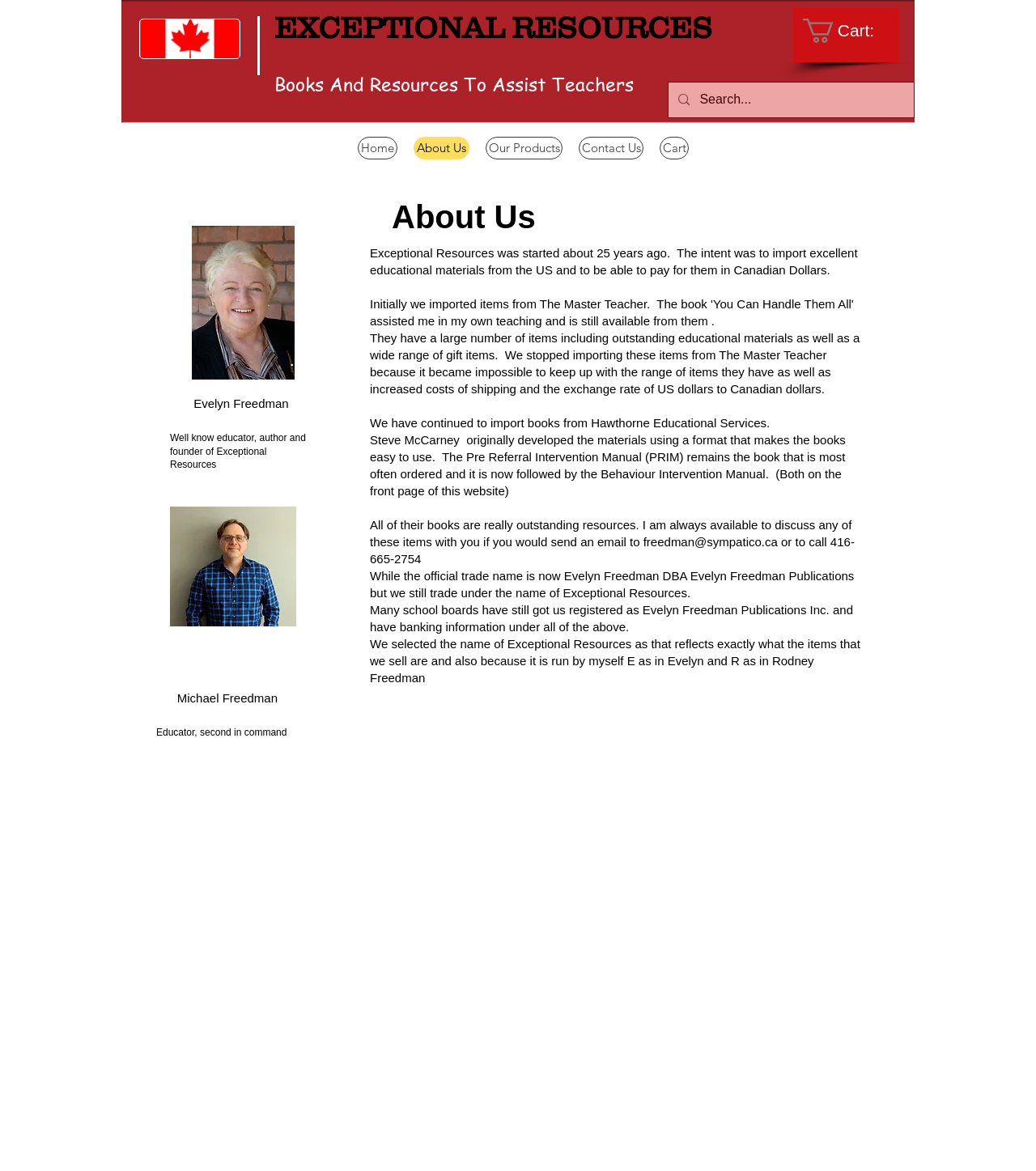Determine the bounding box coordinates for the UI element matching this description: "Home".

[0.345, 0.117, 0.384, 0.136]